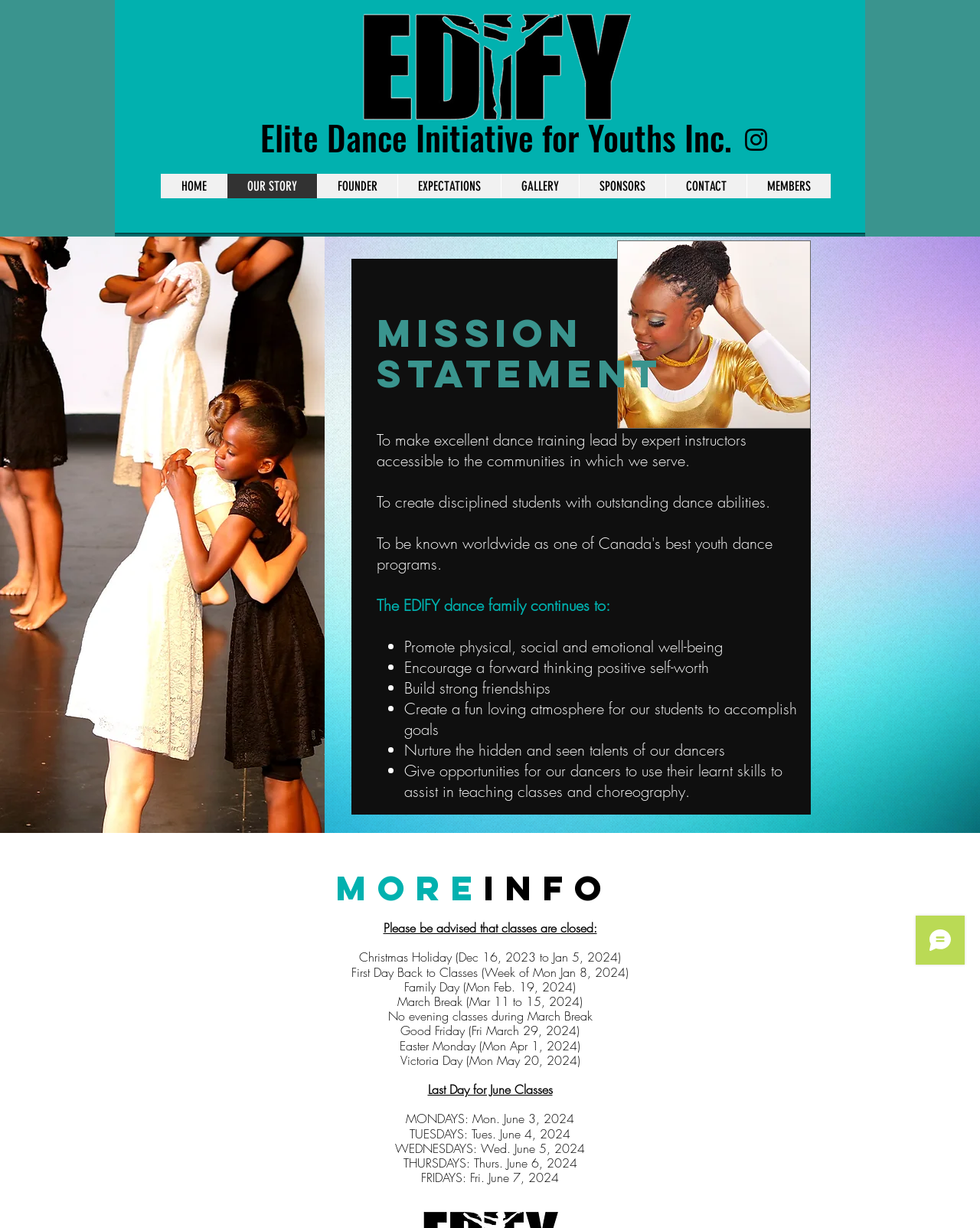Pinpoint the bounding box coordinates of the clickable area necessary to execute the following instruction: "Contact us". The coordinates should be given as four float numbers between 0 and 1, namely [left, top, right, bottom].

[0.679, 0.142, 0.762, 0.161]